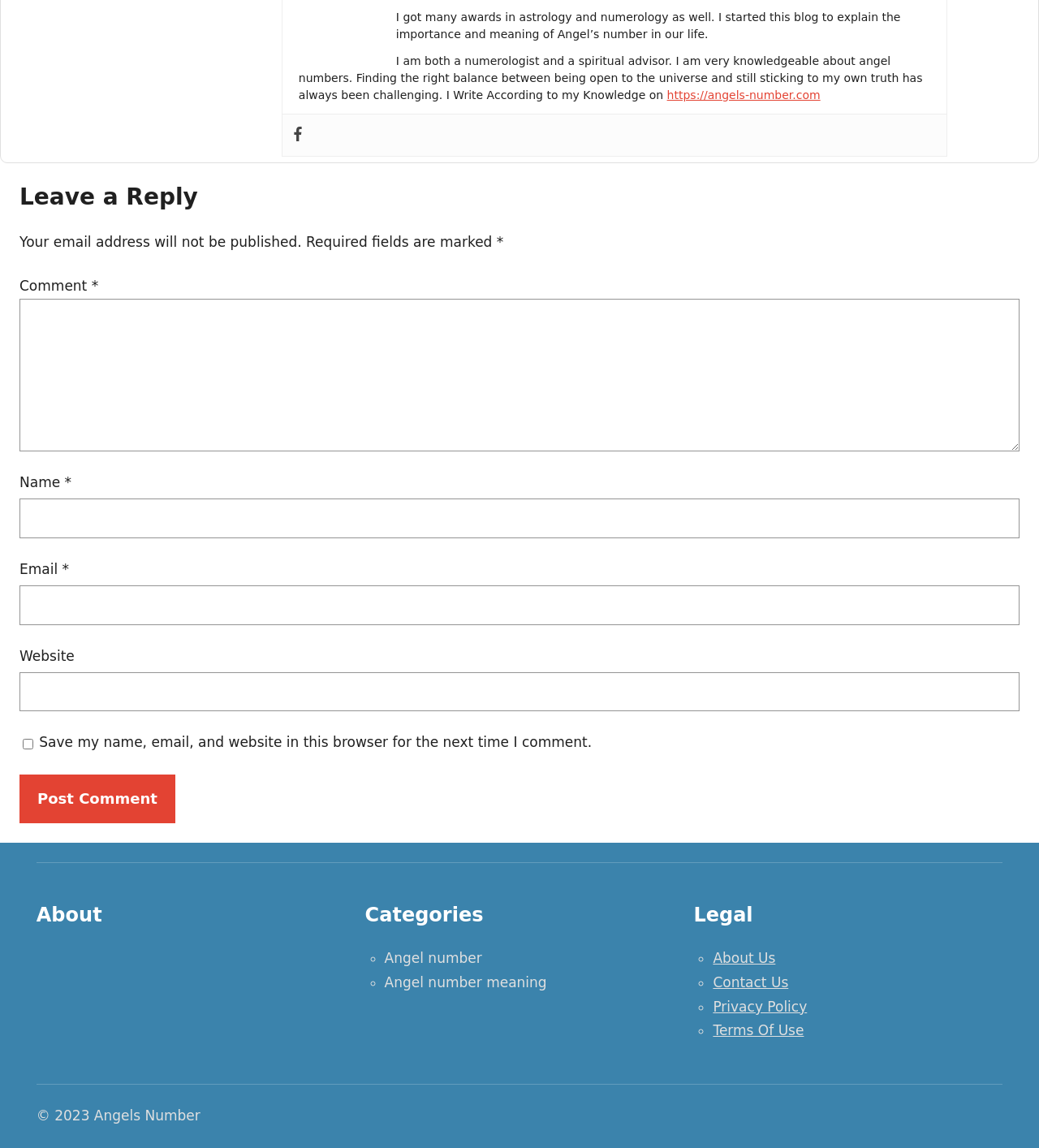Locate the bounding box of the UI element with the following description: "parent_node: Name * name="author"".

[0.019, 0.435, 0.981, 0.469]